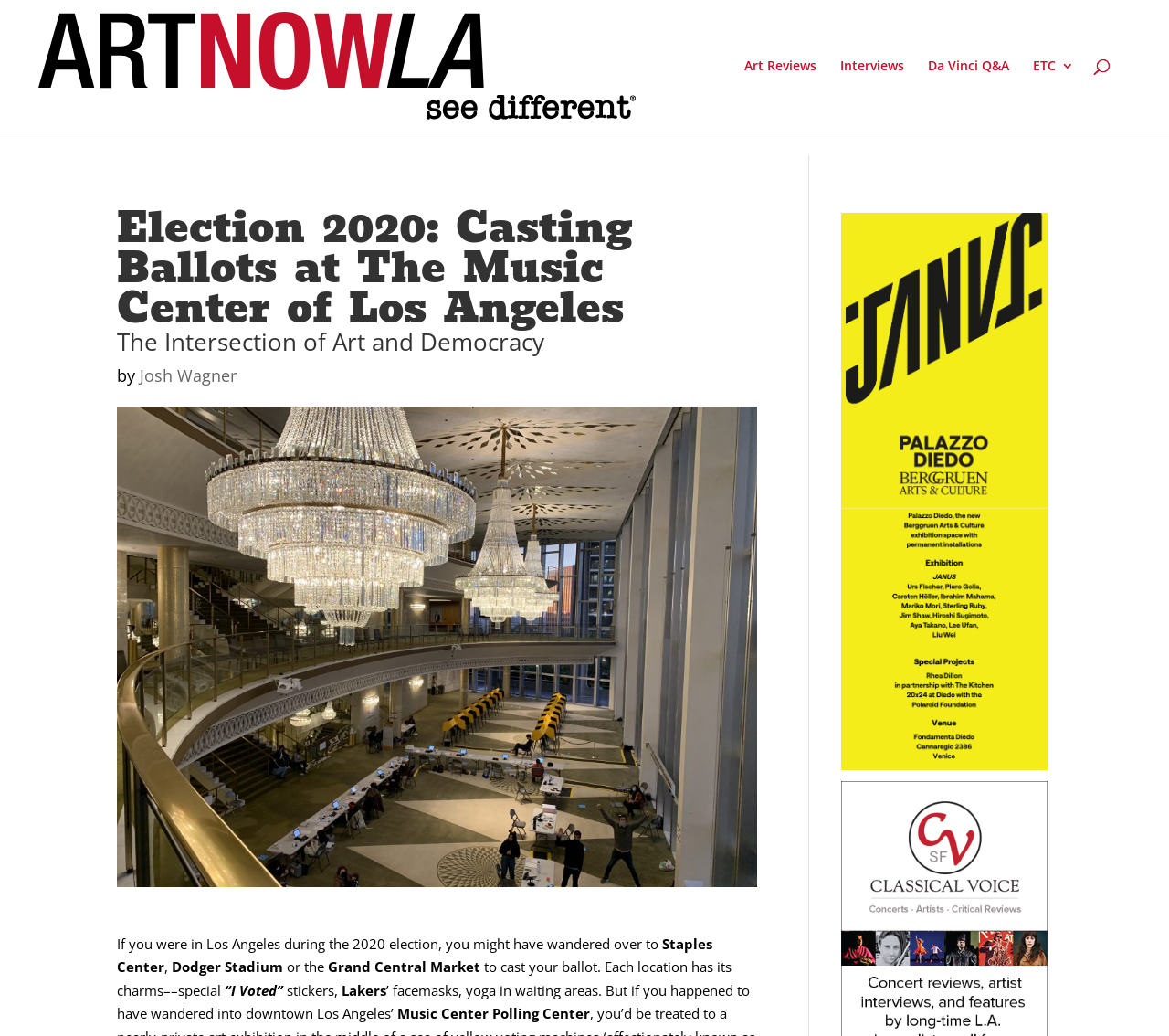Bounding box coordinates are specified in the format (top-left x, top-left y, bottom-right x, bottom-right y). All values are floating point numbers bounded between 0 and 1. Please provide the bounding box coordinate of the region this sentence describes: alt="Art Now LA"

[0.033, 0.053, 0.544, 0.071]